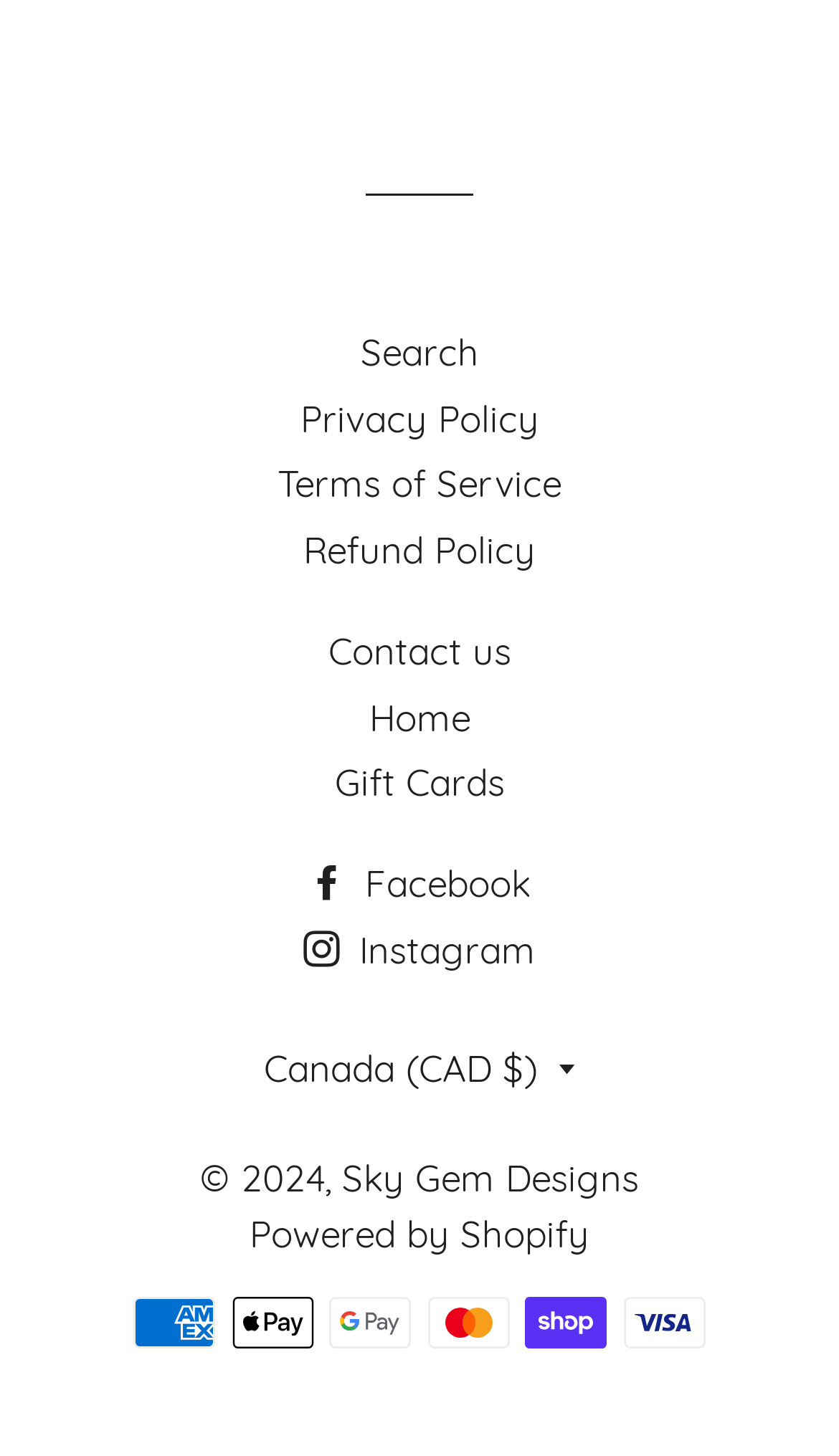Bounding box coordinates are to be given in the format (top-left x, top-left y, bottom-right x, bottom-right y). All values must be floating point numbers between 0 and 1. Provide the bounding box coordinate for the UI element described as: Instagram

[0.362, 0.636, 0.638, 0.667]